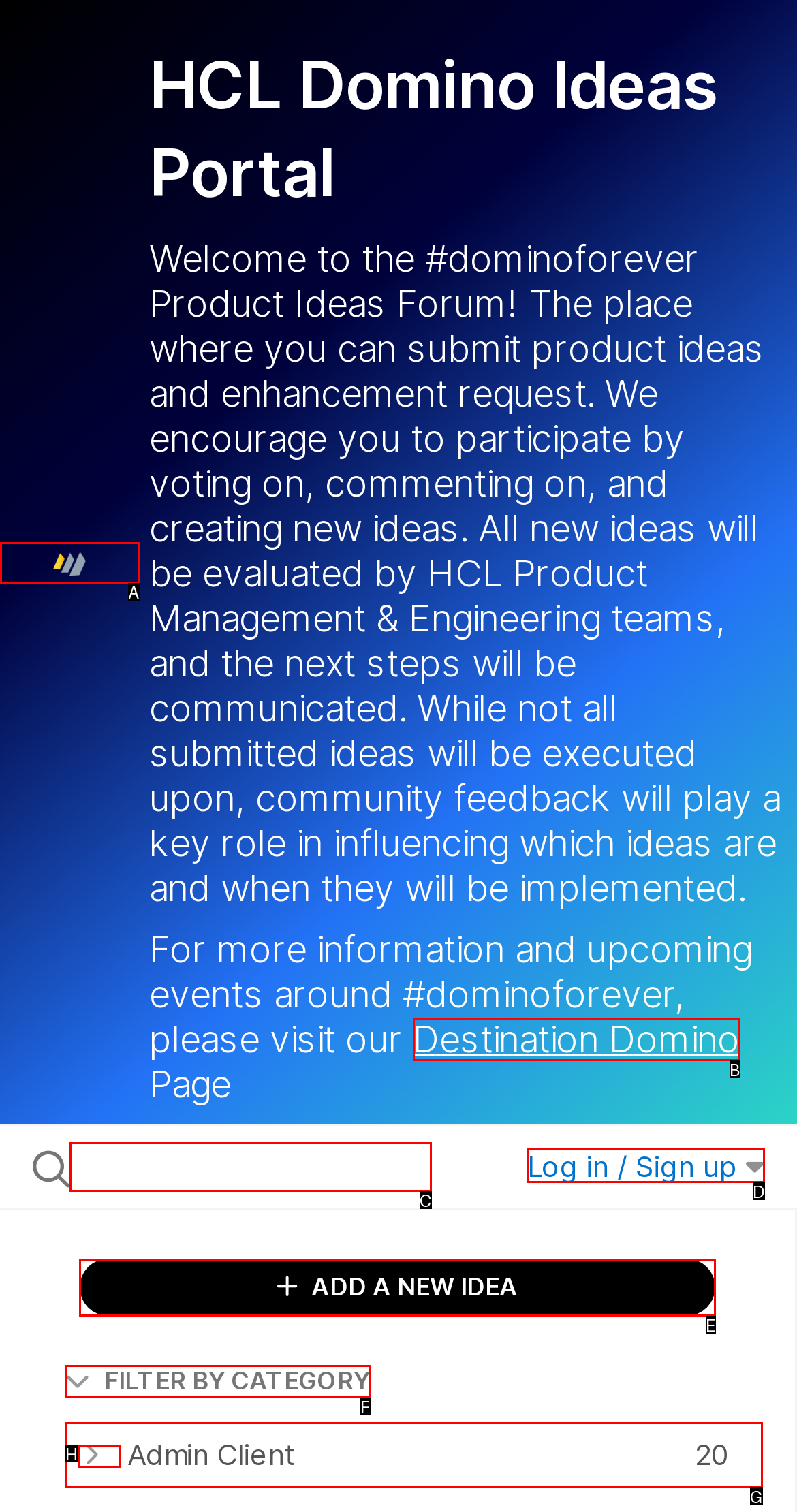Based on the given description: Destination Domino, identify the correct option and provide the corresponding letter from the given choices directly.

None